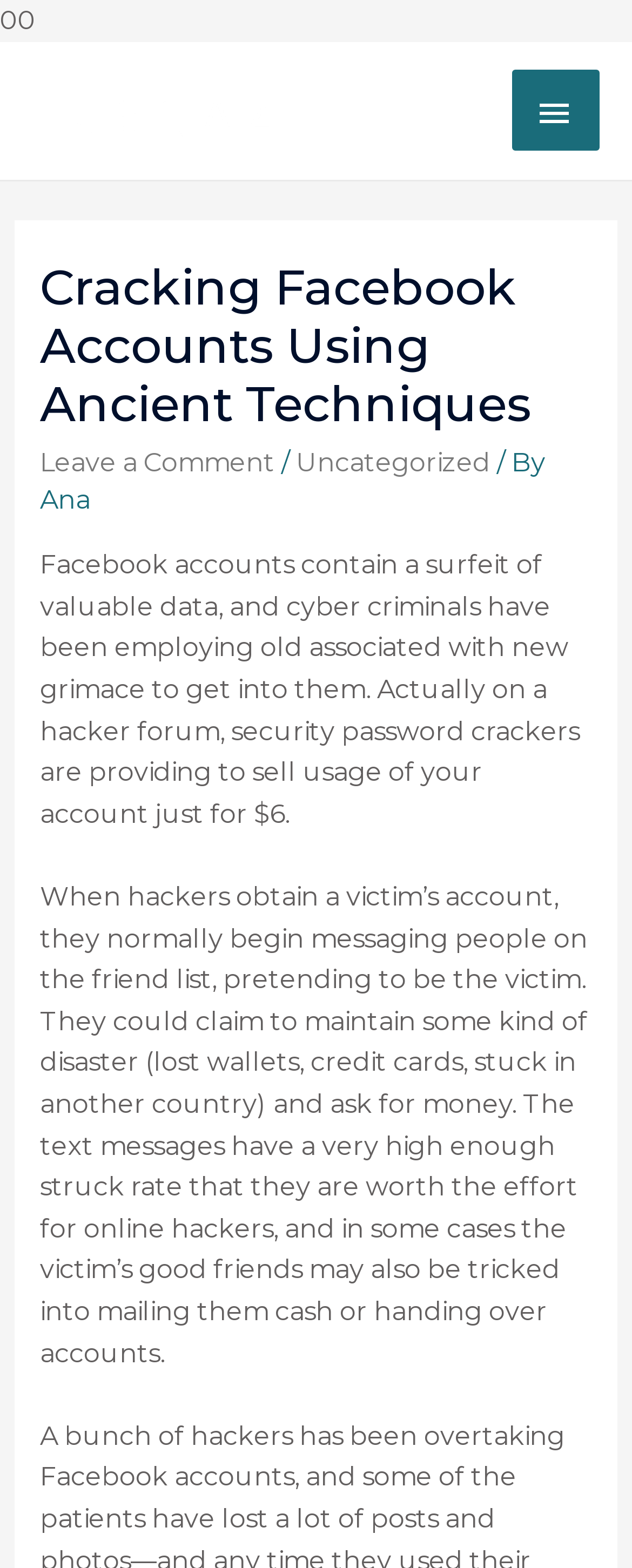Please analyze the image and give a detailed answer to the question:
What is the purpose of the 'Leave a Comment' link?

The 'Leave a Comment' link is likely a call-to-action for readers to leave a comment on the article. It is located below the title of the article and is a common feature on blog posts and articles.